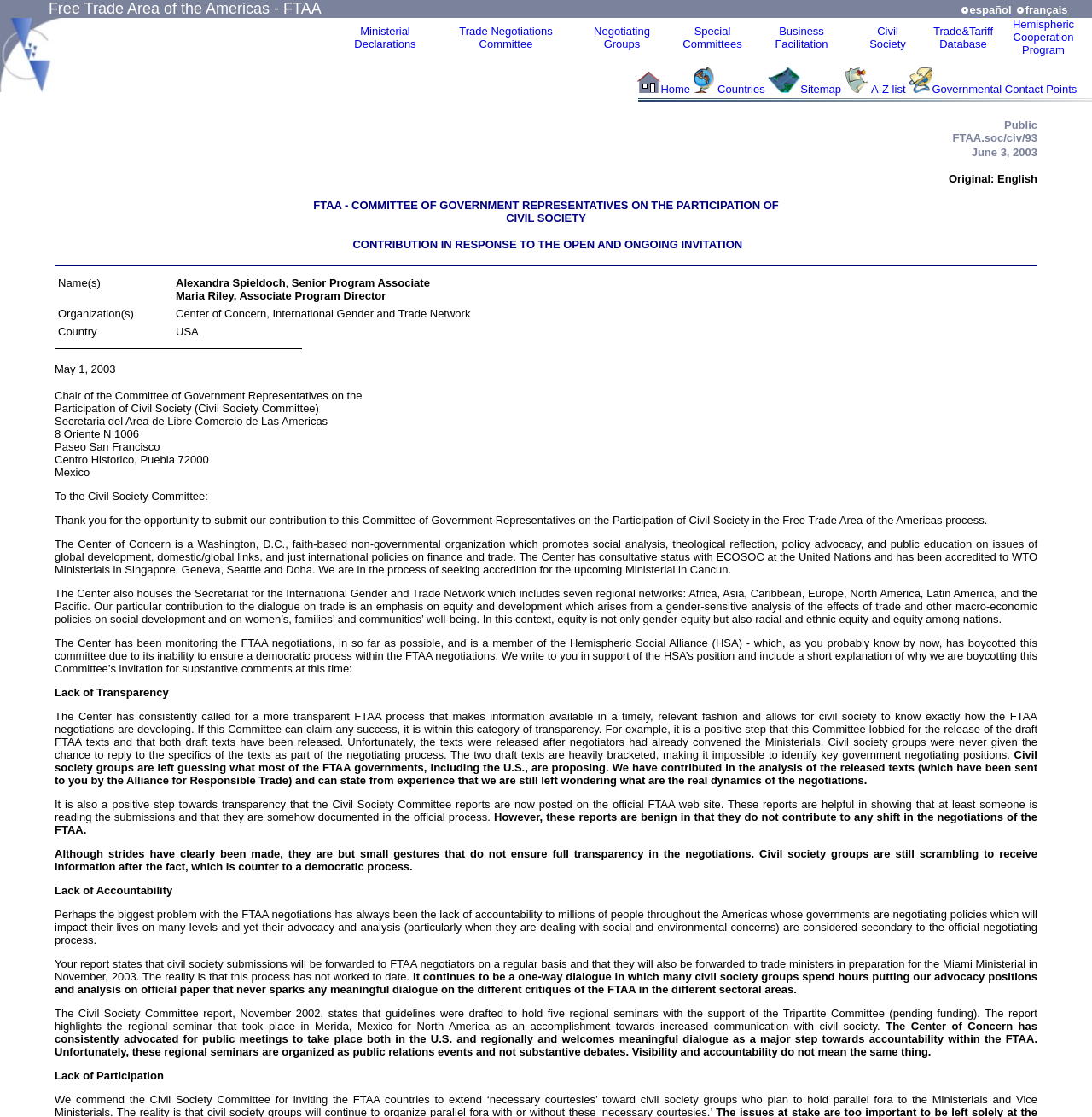Please reply with a single word or brief phrase to the question: 
What is the name of the committee mentioned on the webpage?

Committee of Government Representatives on the Participation of Civil Society